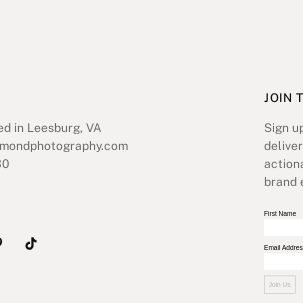Describe all the important aspects and details of the image.

This image features the contact information and newsletter sign-up section for Alimond Photography, a studio located in Leesburg, VA. The layout includes the address, email address, and phone number, inviting potential clients to reach out. The caption highlights a call to action to "Join Us," encouraging visitors to sign up for a weekly newsletter filled with actionable tips designed to bolster their brand presence. The aesthetic is clean and minimalistic, reflecting a modern approach typical of professional photography websites.